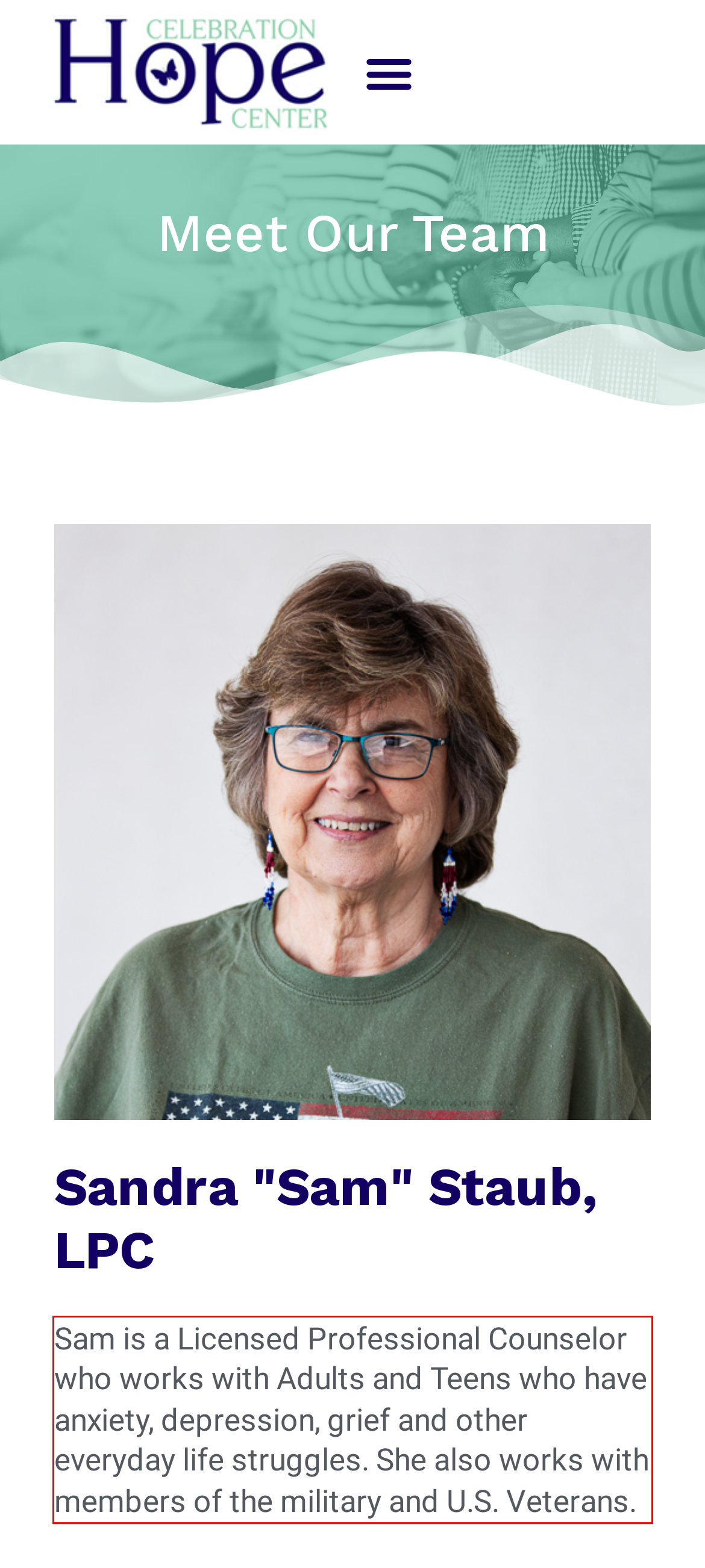You have a screenshot of a webpage where a UI element is enclosed in a red rectangle. Perform OCR to capture the text inside this red rectangle.

Sam is a Licensed Professional Counselor who works with Adults and Teens who have anxiety, depression, grief and other everyday life struggles. She also works with members of the military and U.S. Veterans.